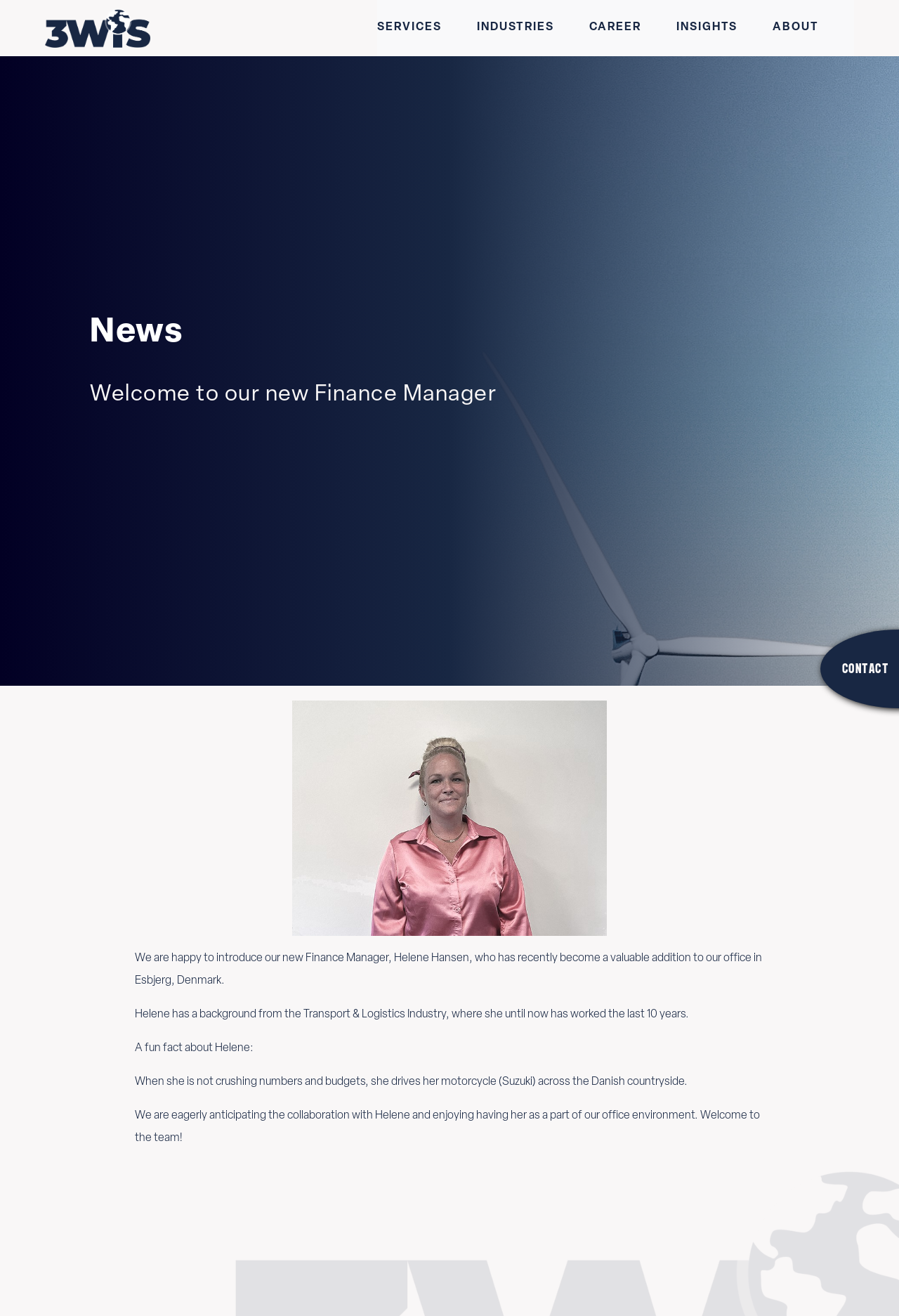Please identify the bounding box coordinates of the clickable area that will allow you to execute the instruction: "Explore Career opportunities".

[0.655, 0.0, 0.752, 0.043]